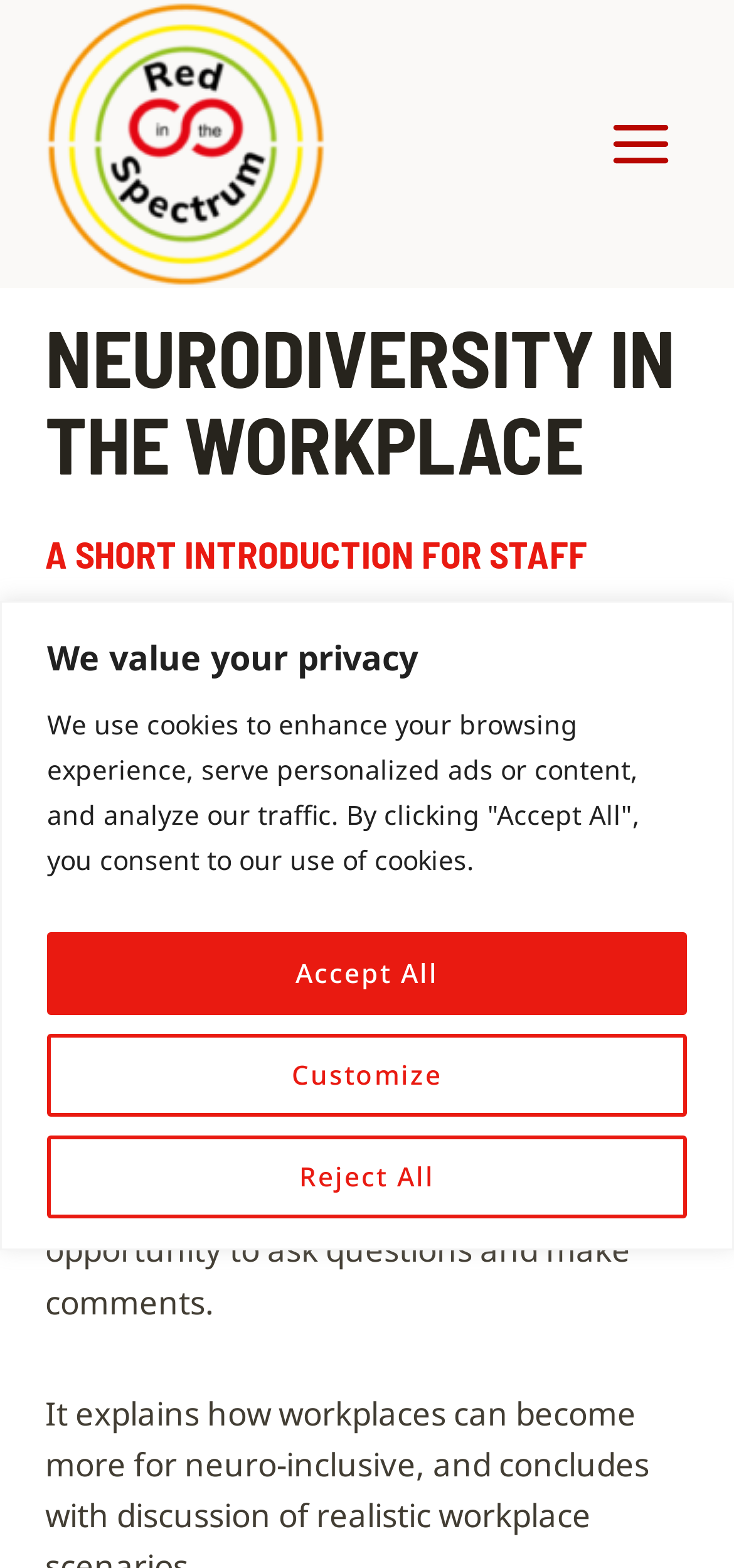How long does the seminar last?
Use the information from the screenshot to give a comprehensive response to the question.

I found this answer by reading the static text on the webpage, which states that the seminar is a one-hour seminar delivered online.